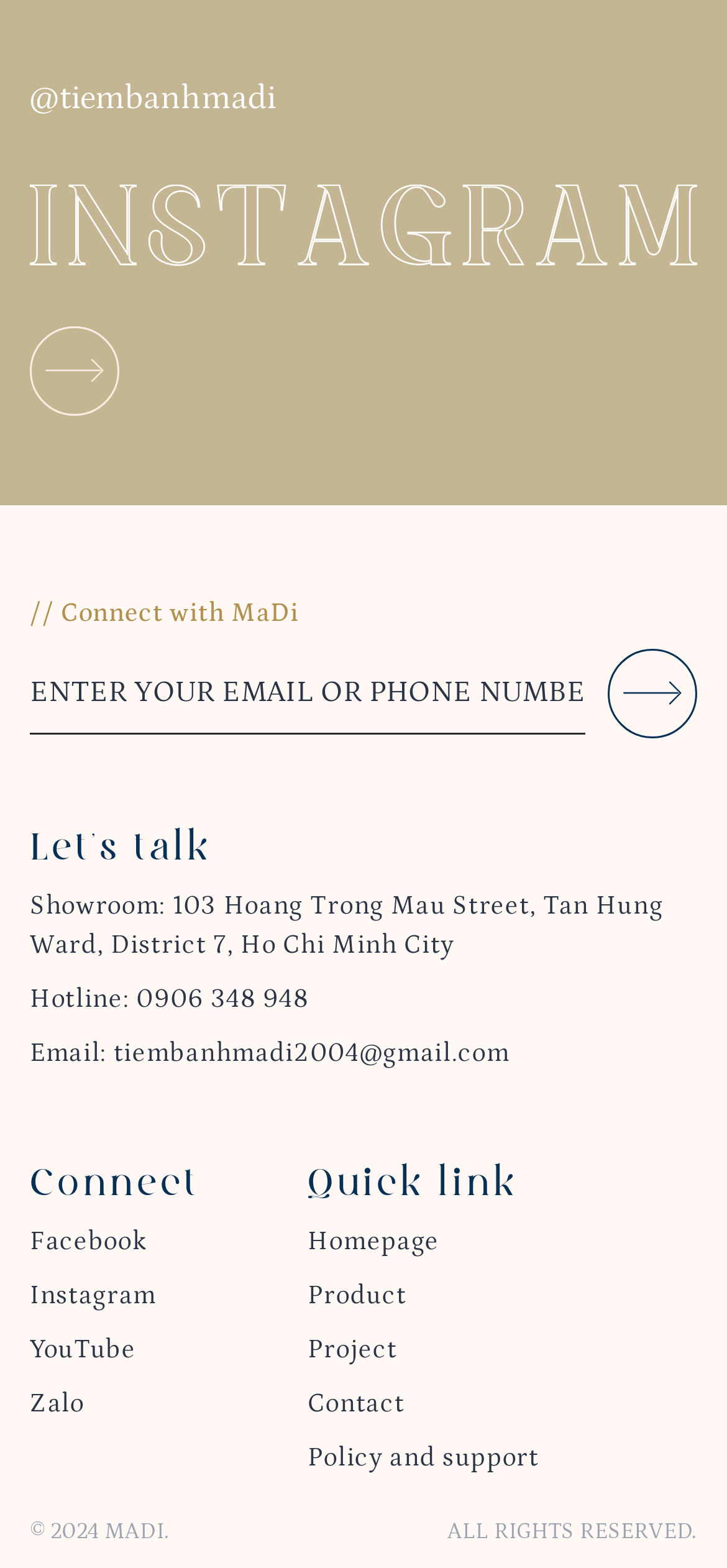Provide a brief response to the question below using one word or phrase:
What is the name of the person or entity?

MaDi